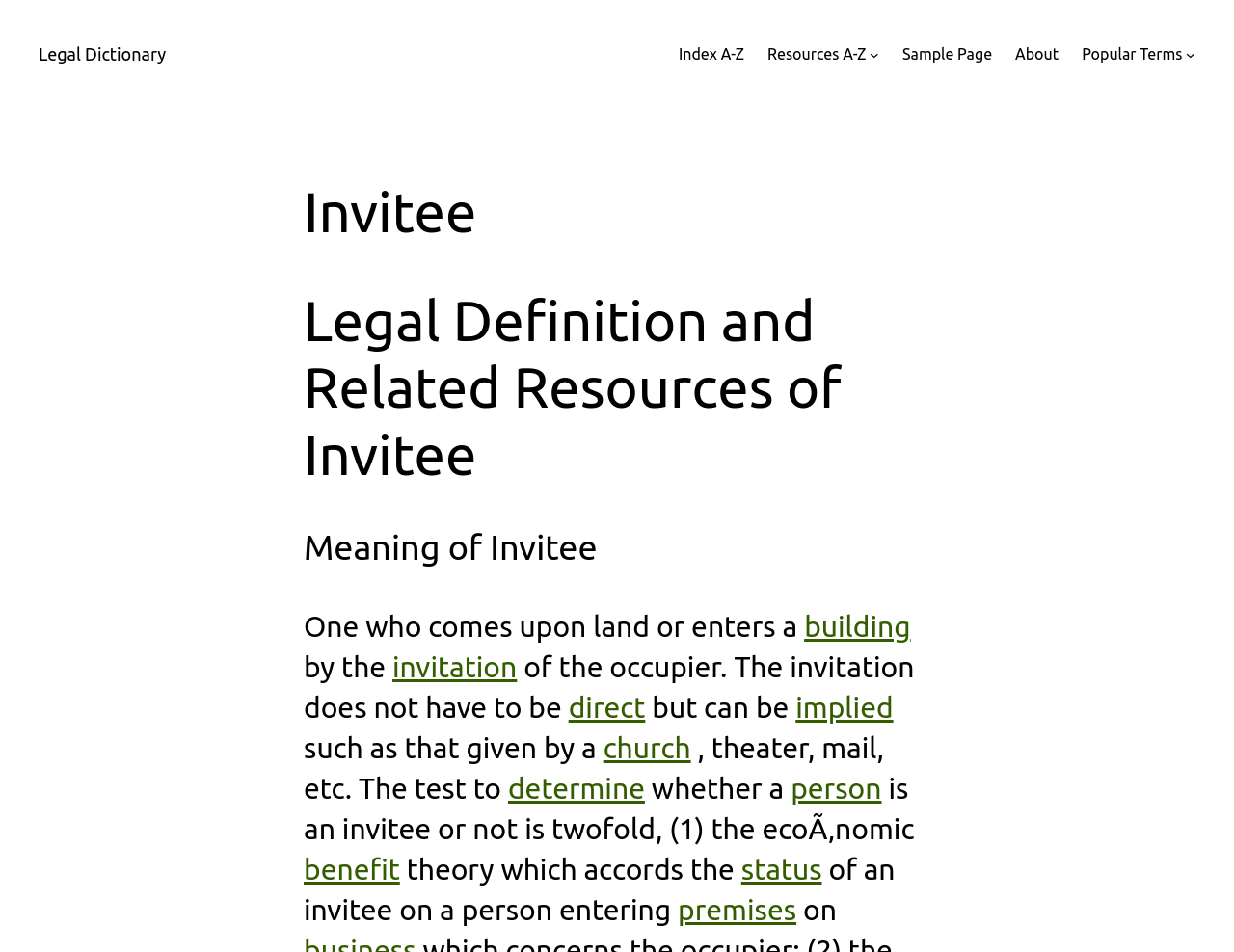What is one of the factors in determining whether a person is an invitee? From the image, respond with a single word or brief phrase.

Economic benefit